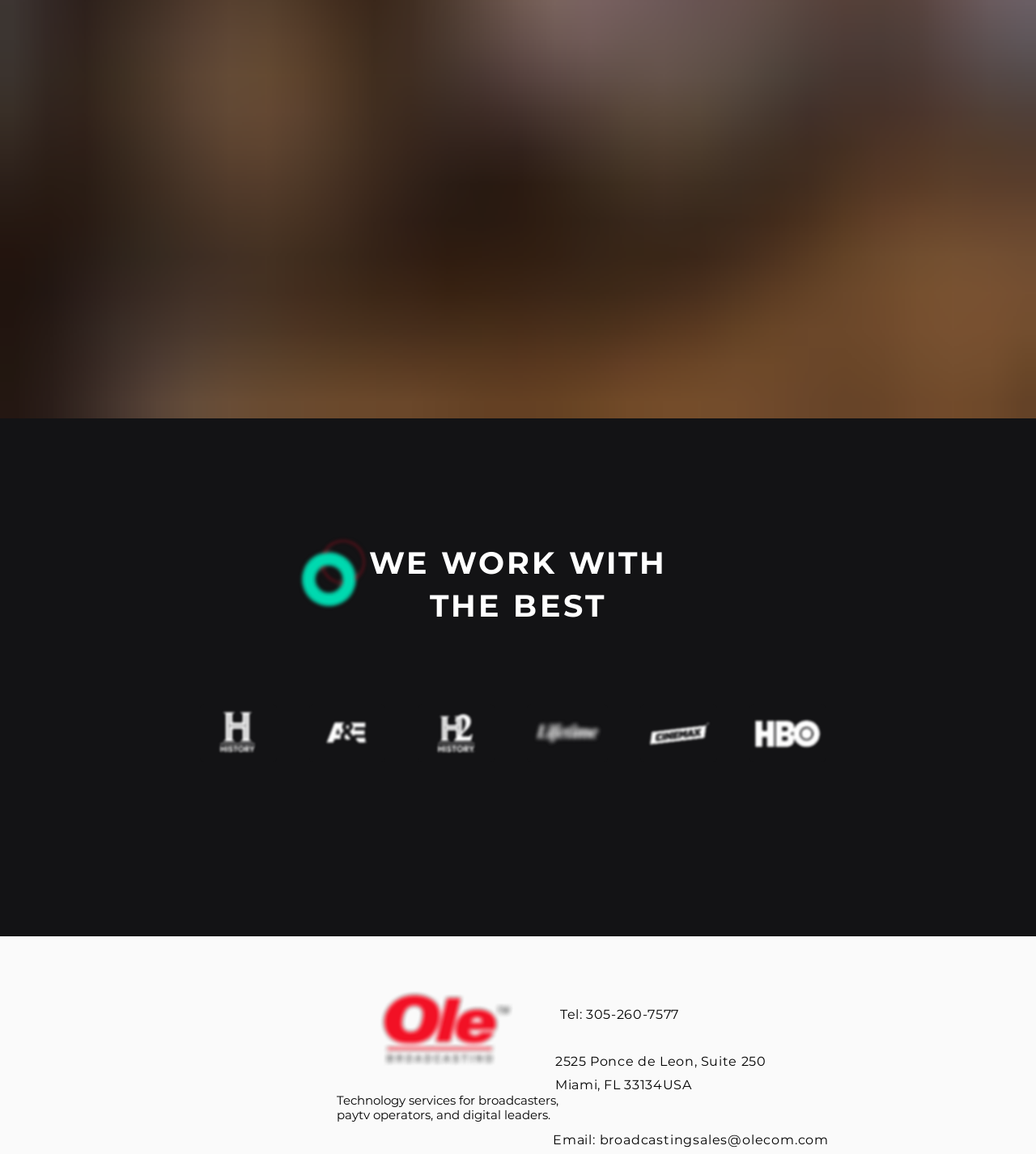What is the company's contact phone number?
Please provide a single word or phrase as the answer based on the screenshot.

305-260-7577